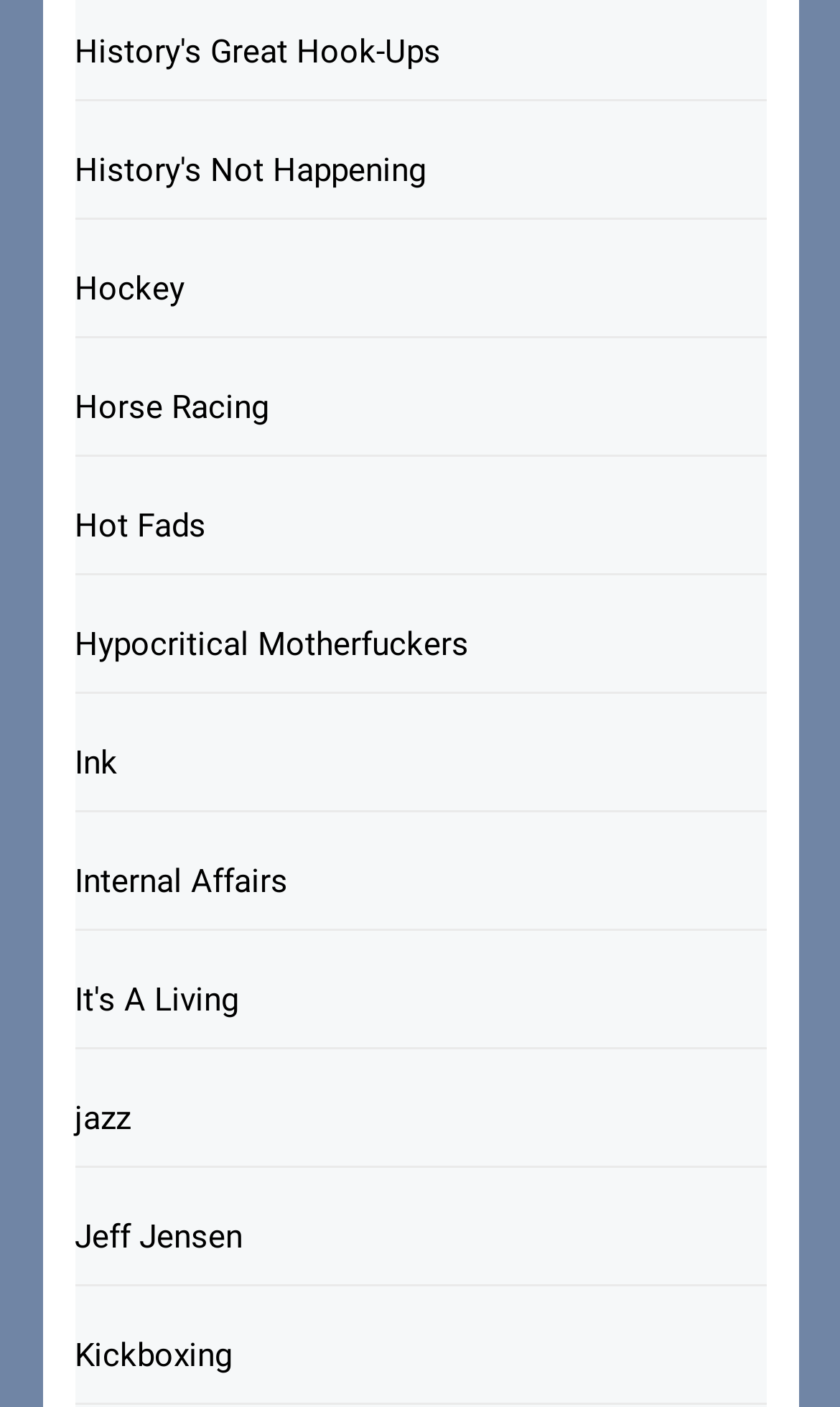Respond to the following question using a concise word or phrase: 
What is the last link on the webpage?

Kickboxing